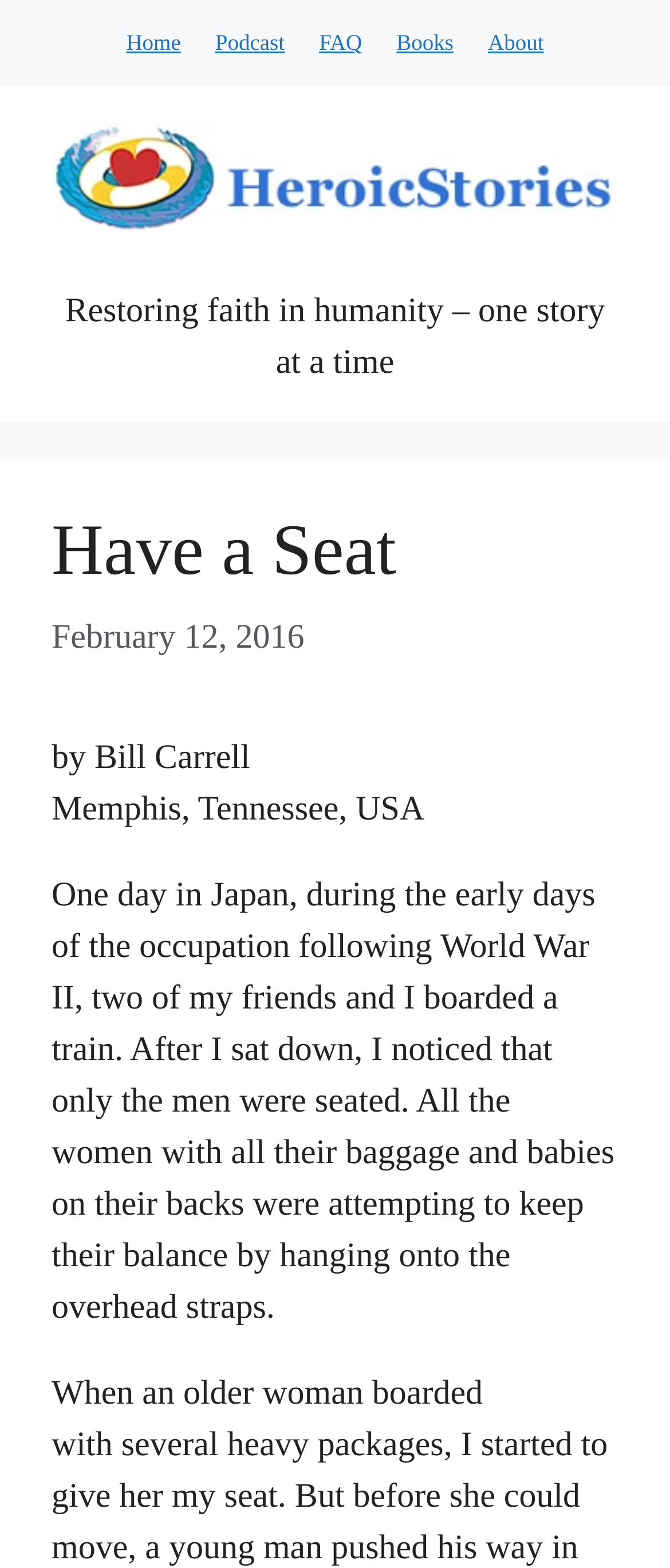Respond with a single word or phrase to the following question: Where is the story taking place?

Memphis, Tennessee, USA